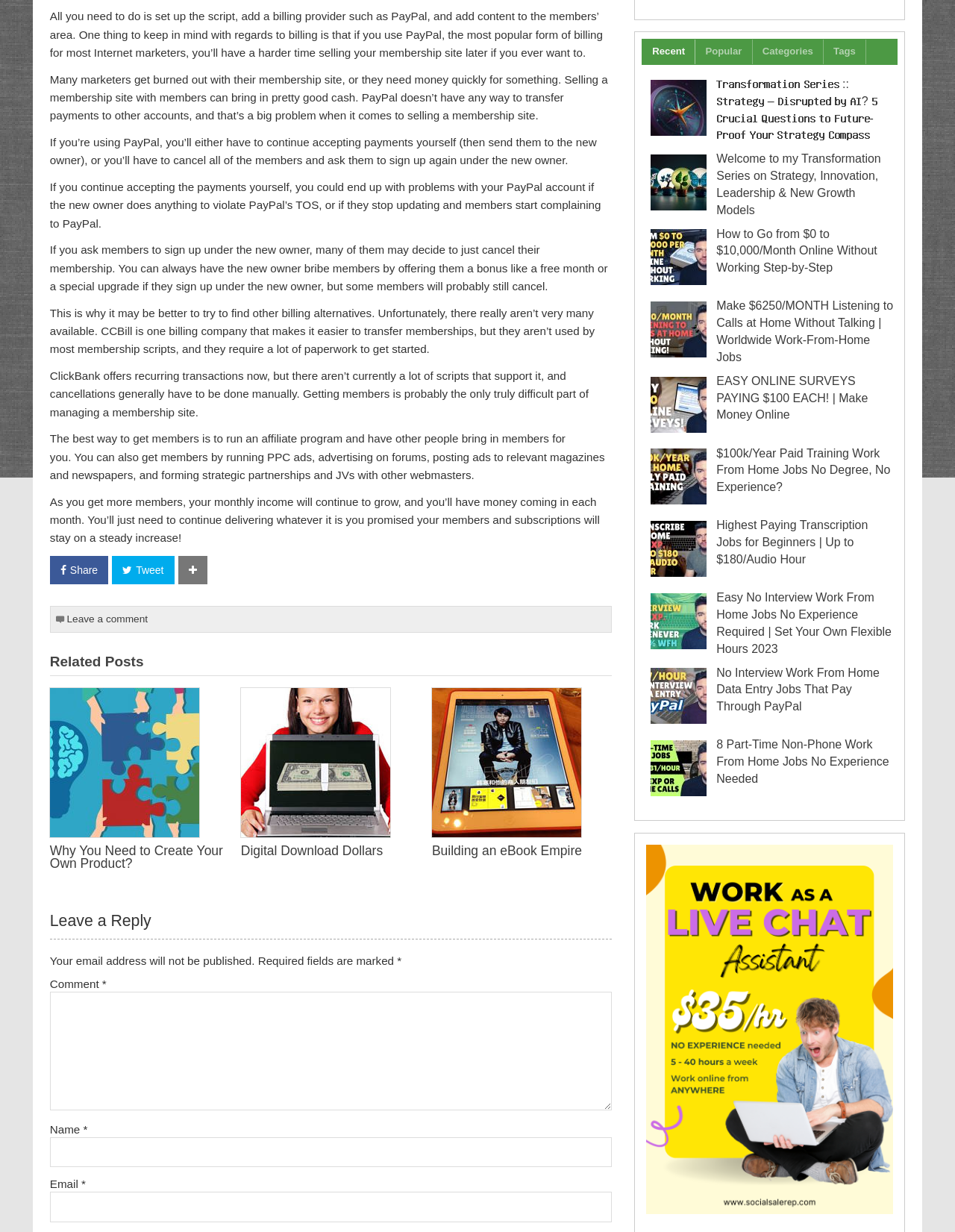Given the webpage screenshot and the description, determine the bounding box coordinates (top-left x, top-left y, bottom-right x, bottom-right y) that define the location of the UI element matching this description: parent_node: Name * name="author"

[0.052, 0.923, 0.64, 0.947]